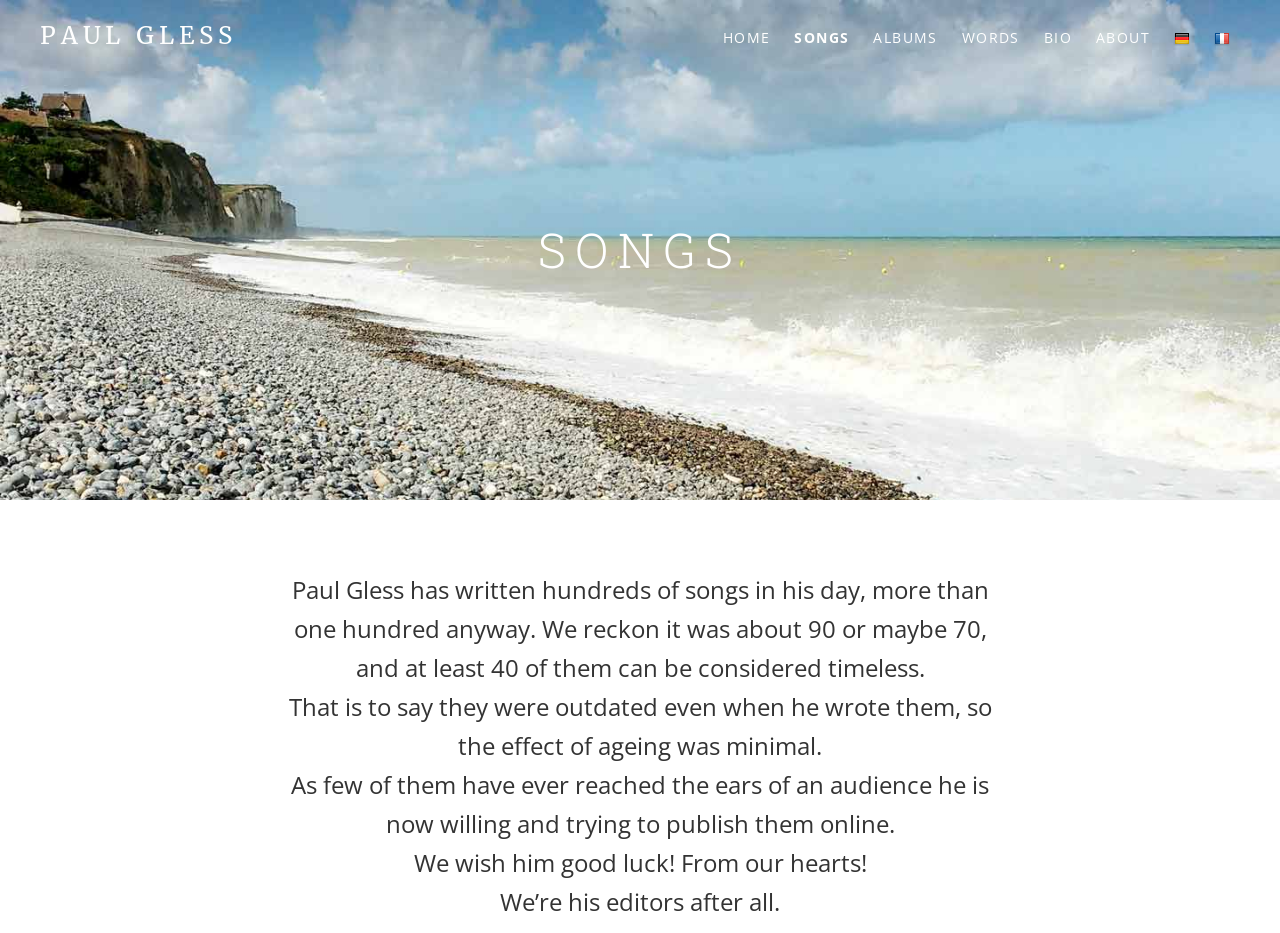Please identify the bounding box coordinates of the area I need to click to accomplish the following instruction: "go to home page".

None